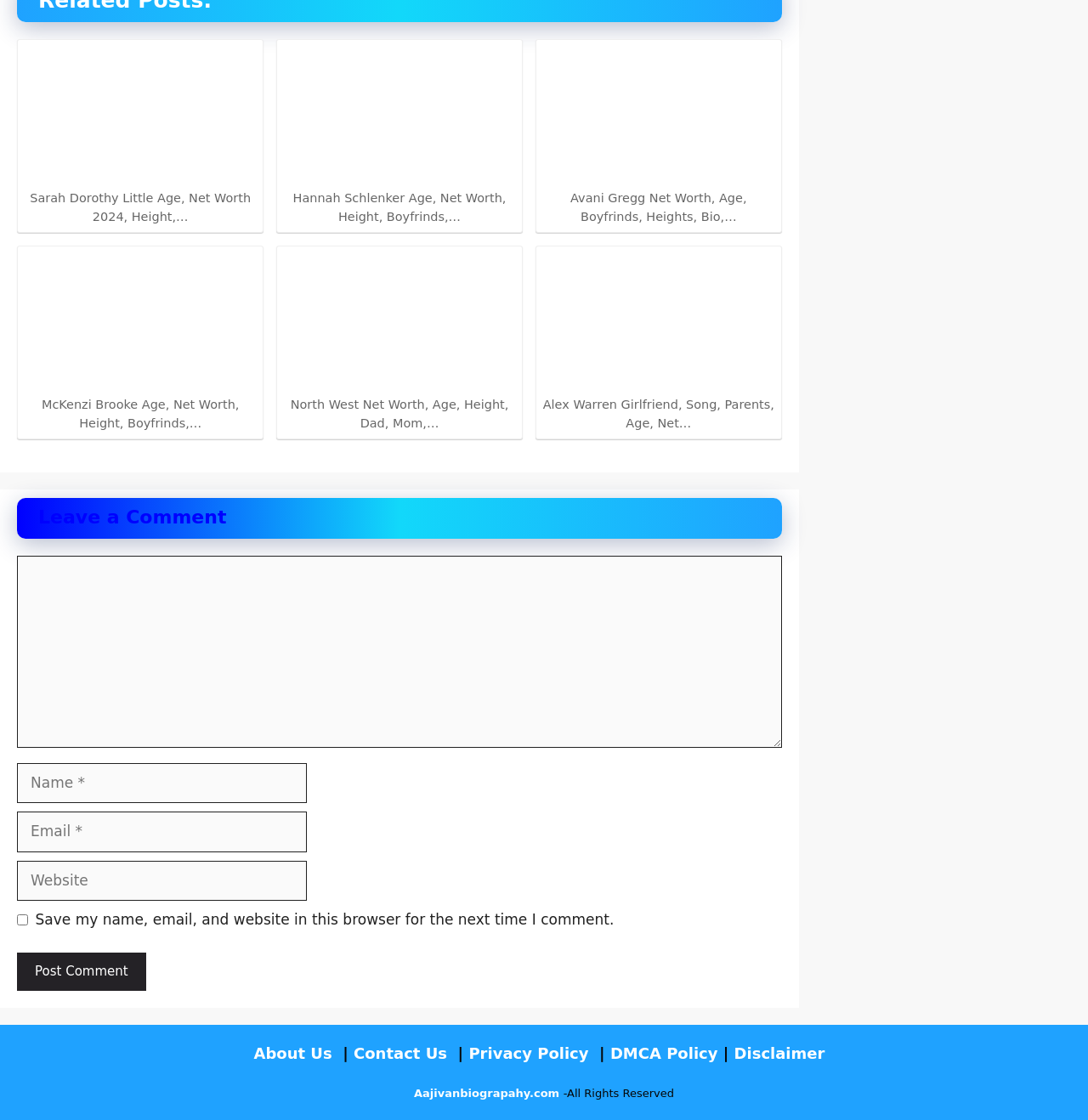Locate the bounding box coordinates of the item that should be clicked to fulfill the instruction: "Enter your name".

[0.016, 0.681, 0.282, 0.717]